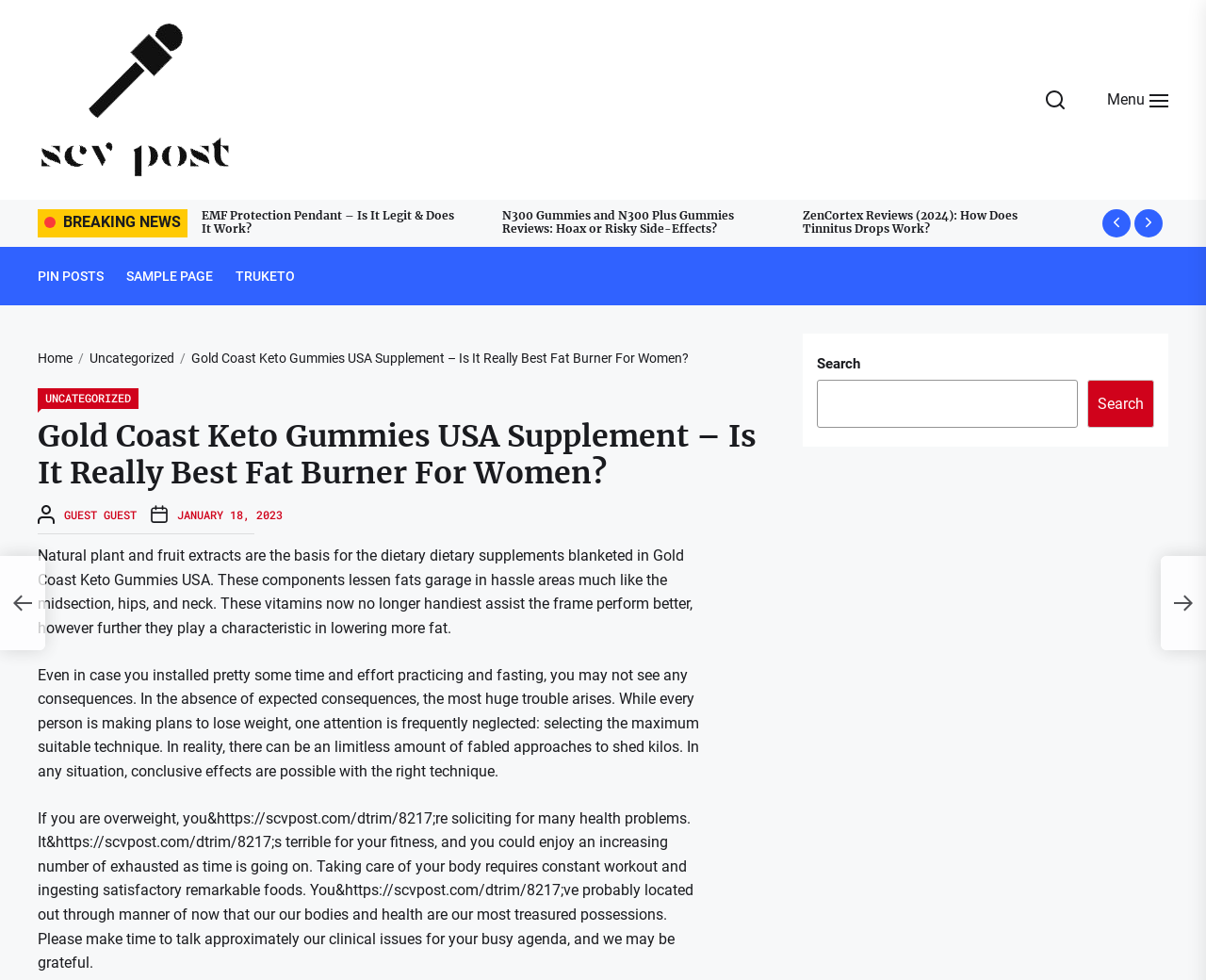Specify the bounding box coordinates of the area that needs to be clicked to achieve the following instruction: "Search for something".

[0.902, 0.388, 0.957, 0.437]